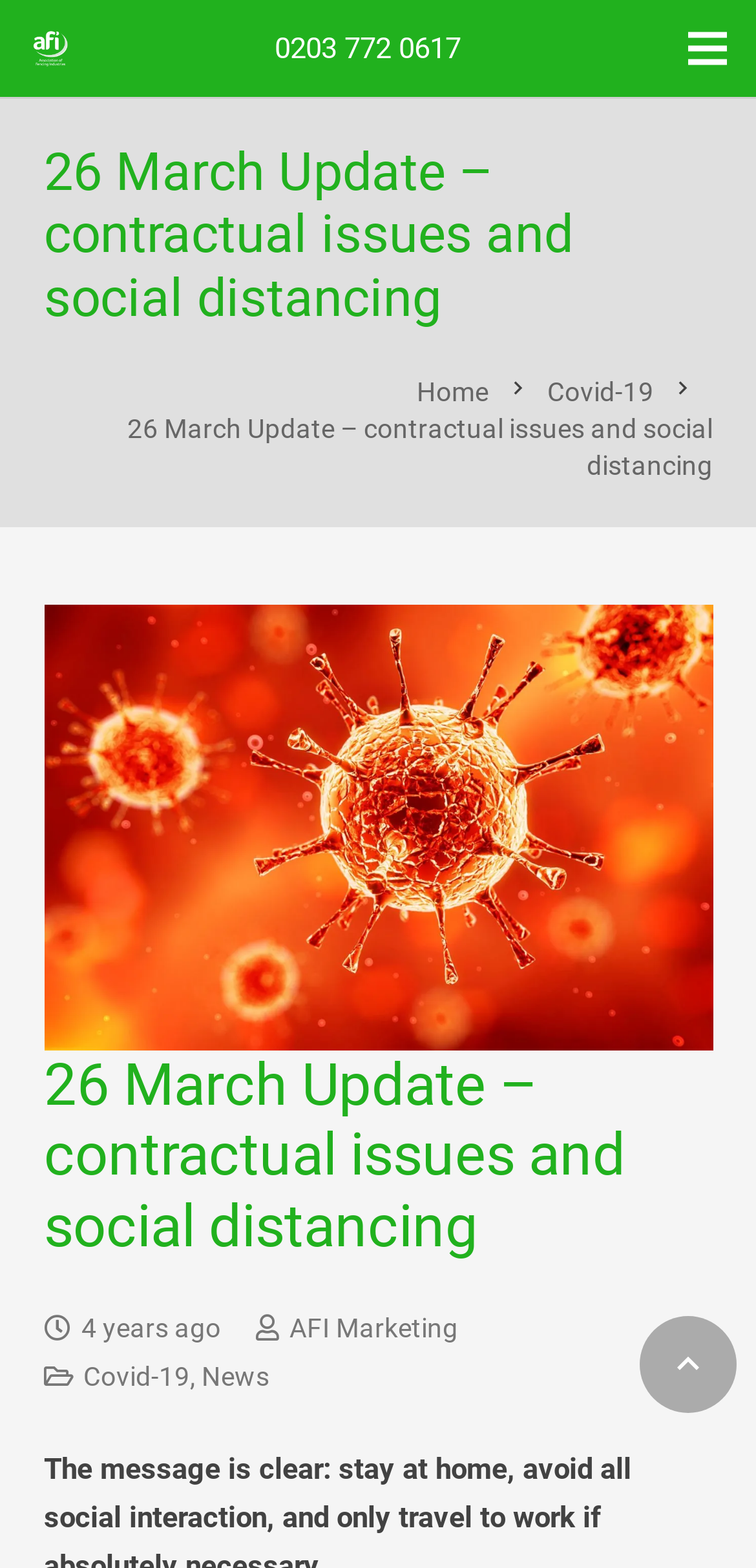Kindly determine the bounding box coordinates for the area that needs to be clicked to execute this instruction: "Open the Menu".

[0.879, 0.0, 0.992, 0.062]